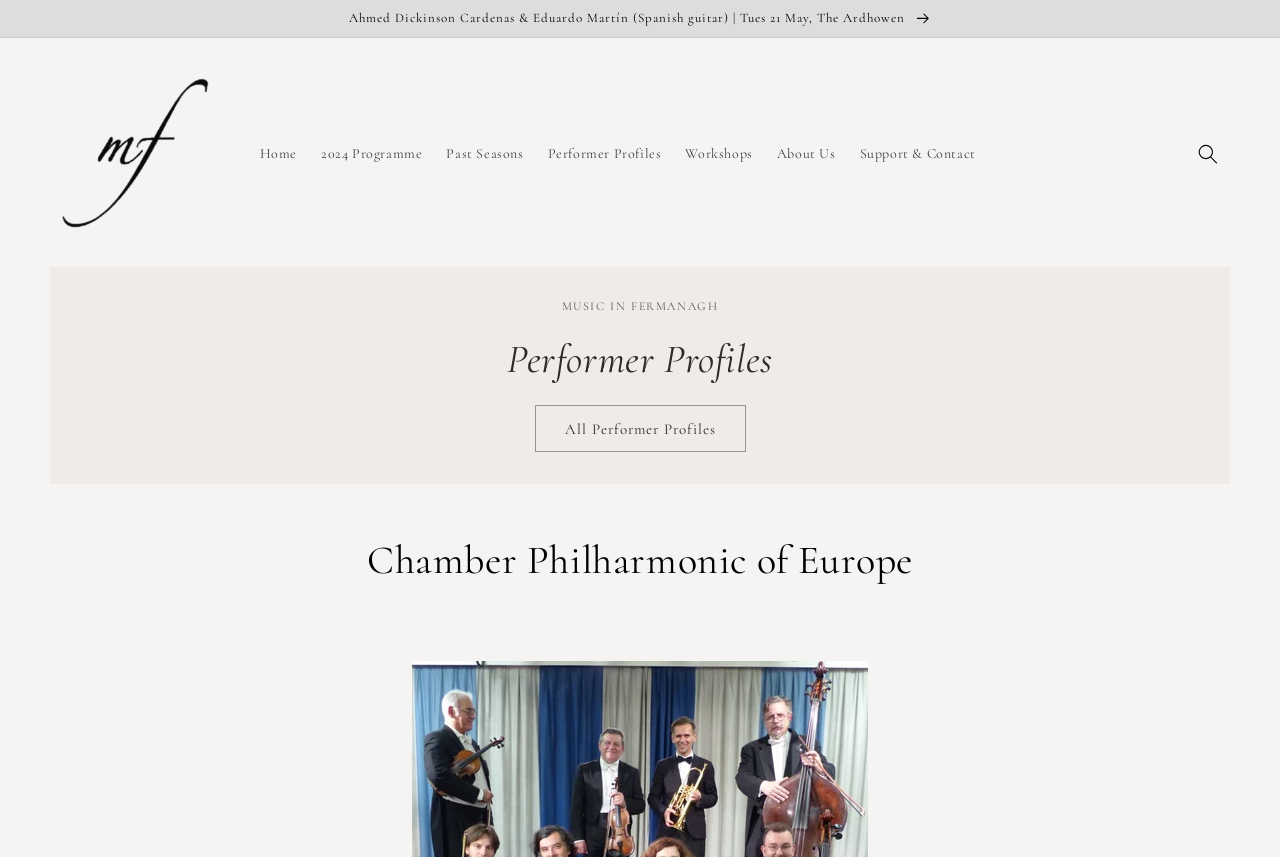Answer the following query with a single word or phrase:
What is the name of the section below the main navigation?

Performer Profiles